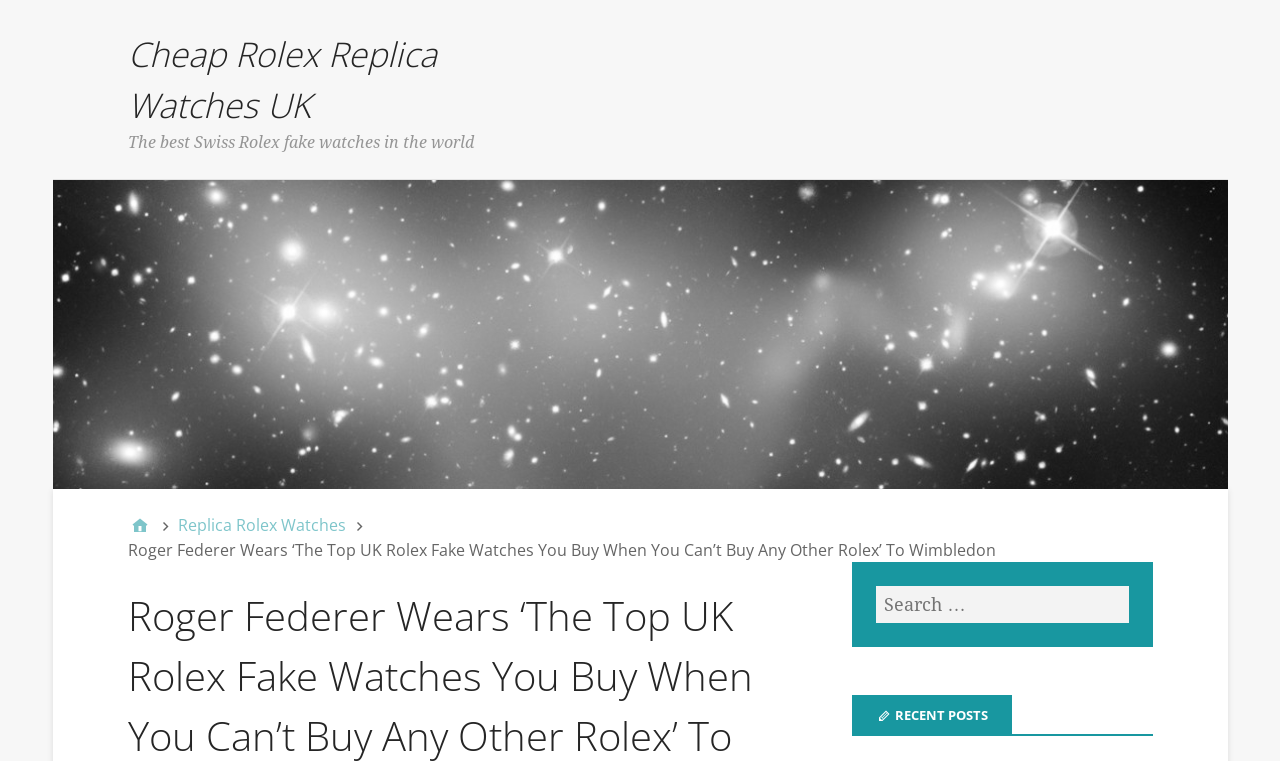Using floating point numbers between 0 and 1, provide the bounding box coordinates in the format (top-left x, top-left y, bottom-right x, bottom-right y). Locate the UI element described here: Home

[0.1, 0.675, 0.118, 0.706]